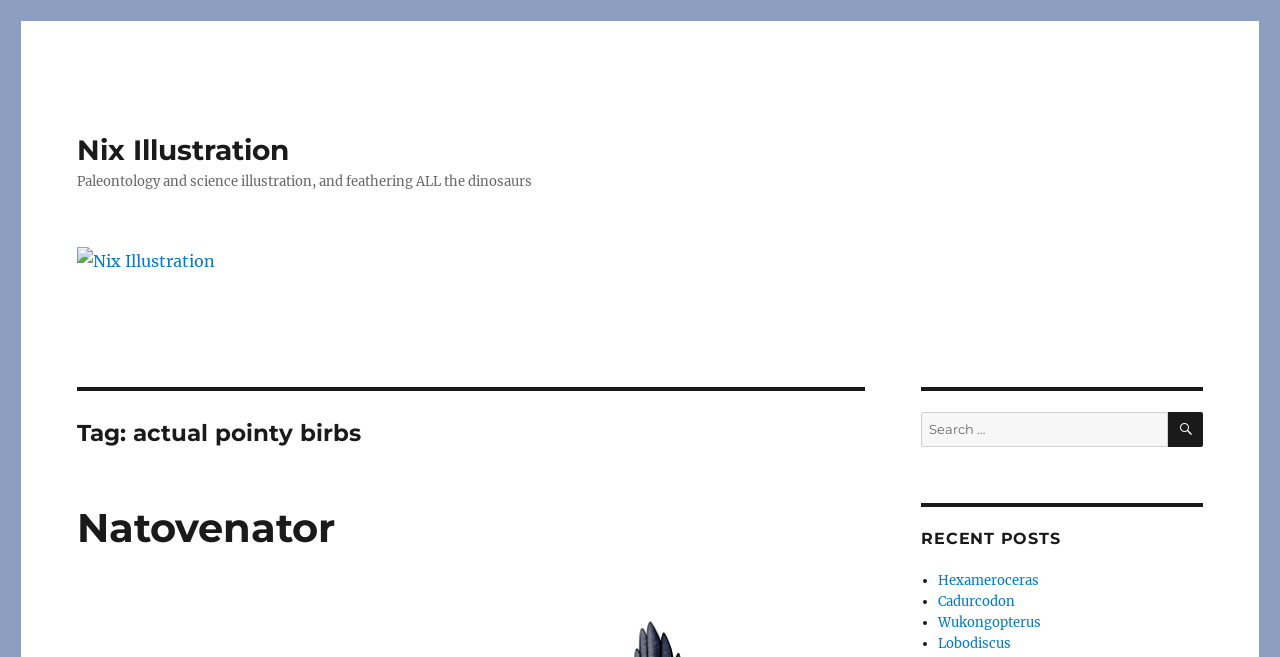Extract the bounding box of the UI element described as: "Lobodiscus".

[0.733, 0.966, 0.79, 0.992]